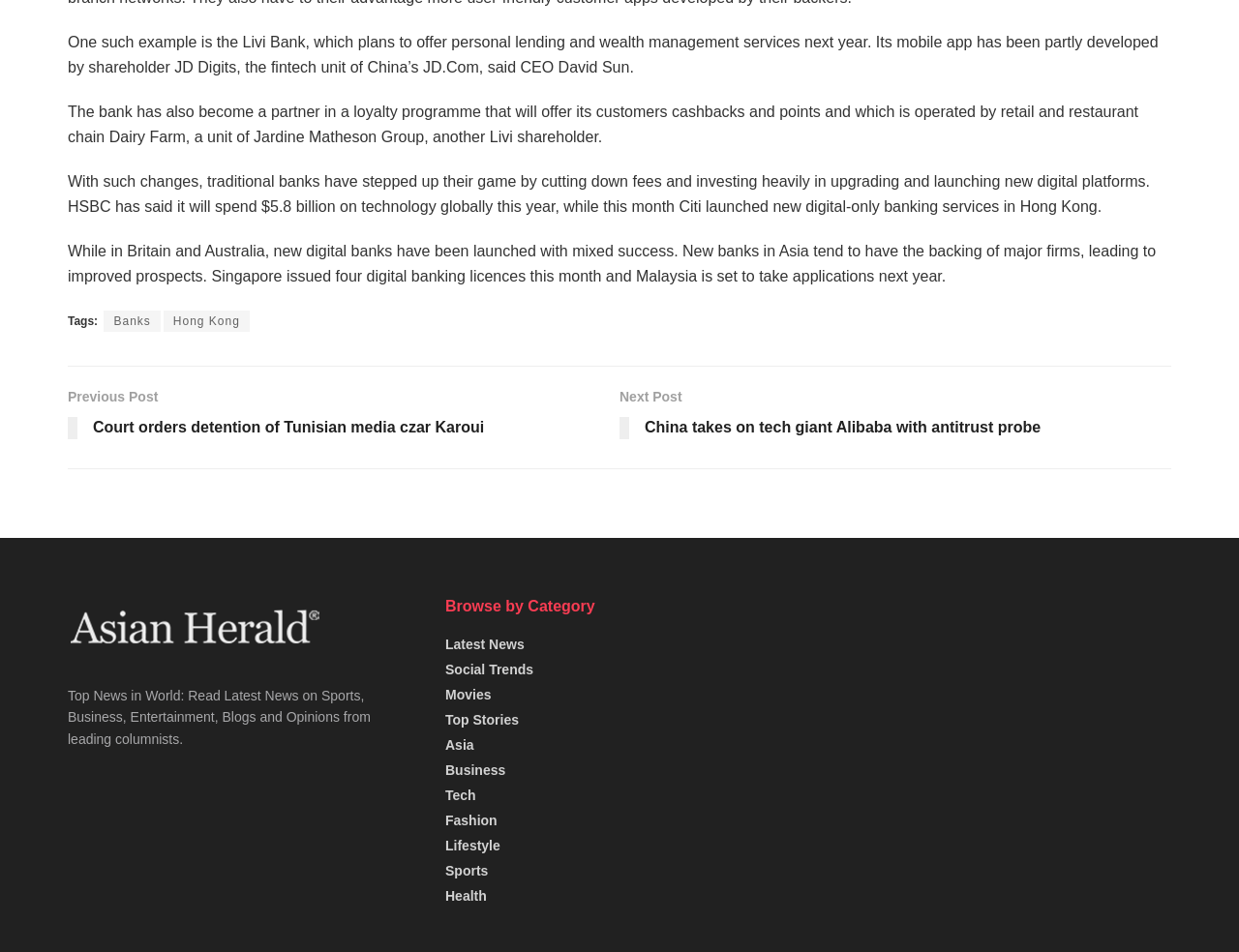Please identify the bounding box coordinates of the element I need to click to follow this instruction: "View previous post".

[0.055, 0.406, 0.5, 0.471]